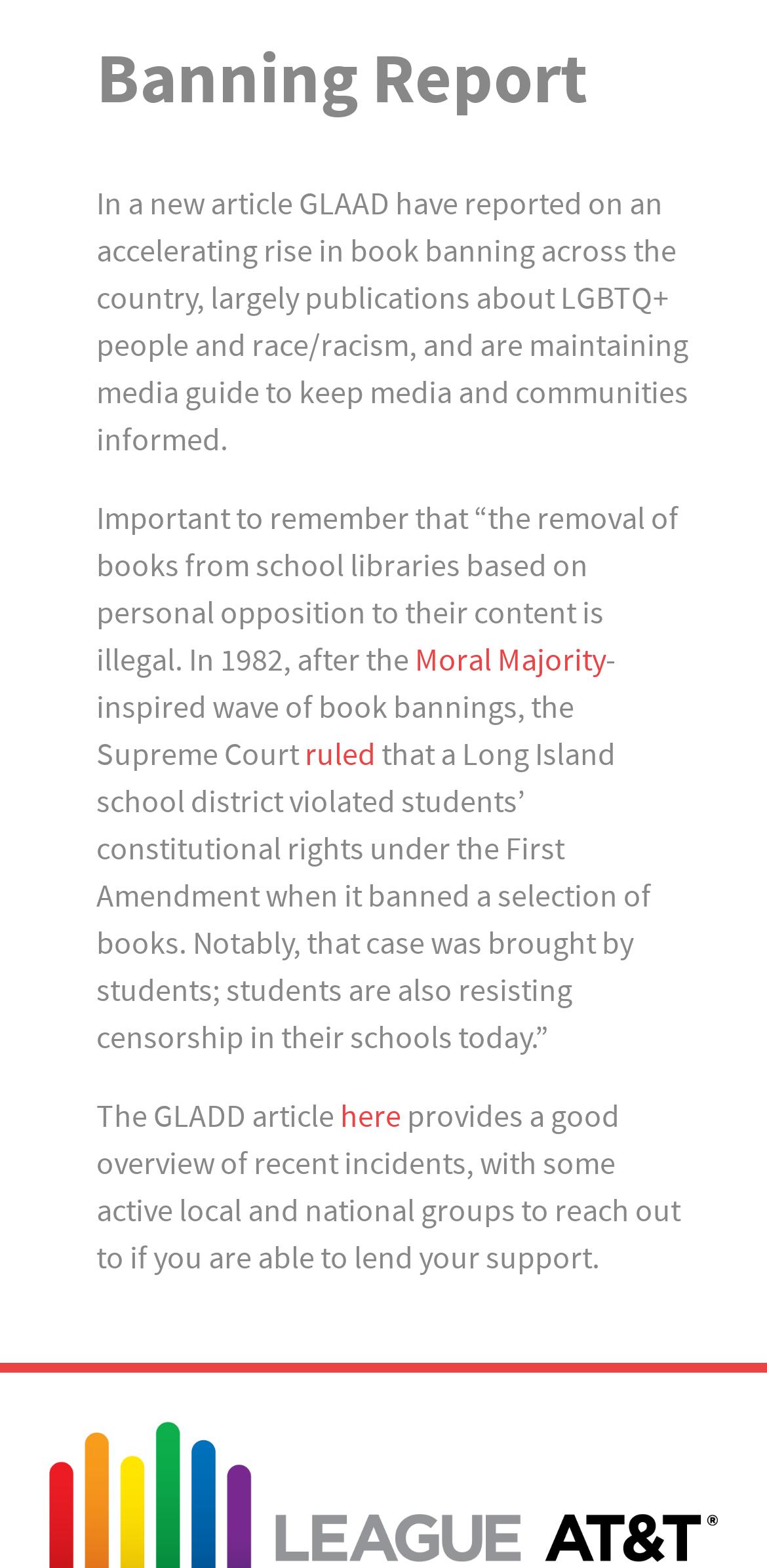Identify the bounding box coordinates for the UI element described as follows: here. Use the format (top-left x, top-left y, bottom-right x, bottom-right y) and ensure all values are floating point numbers between 0 and 1.

[0.444, 0.702, 0.523, 0.724]